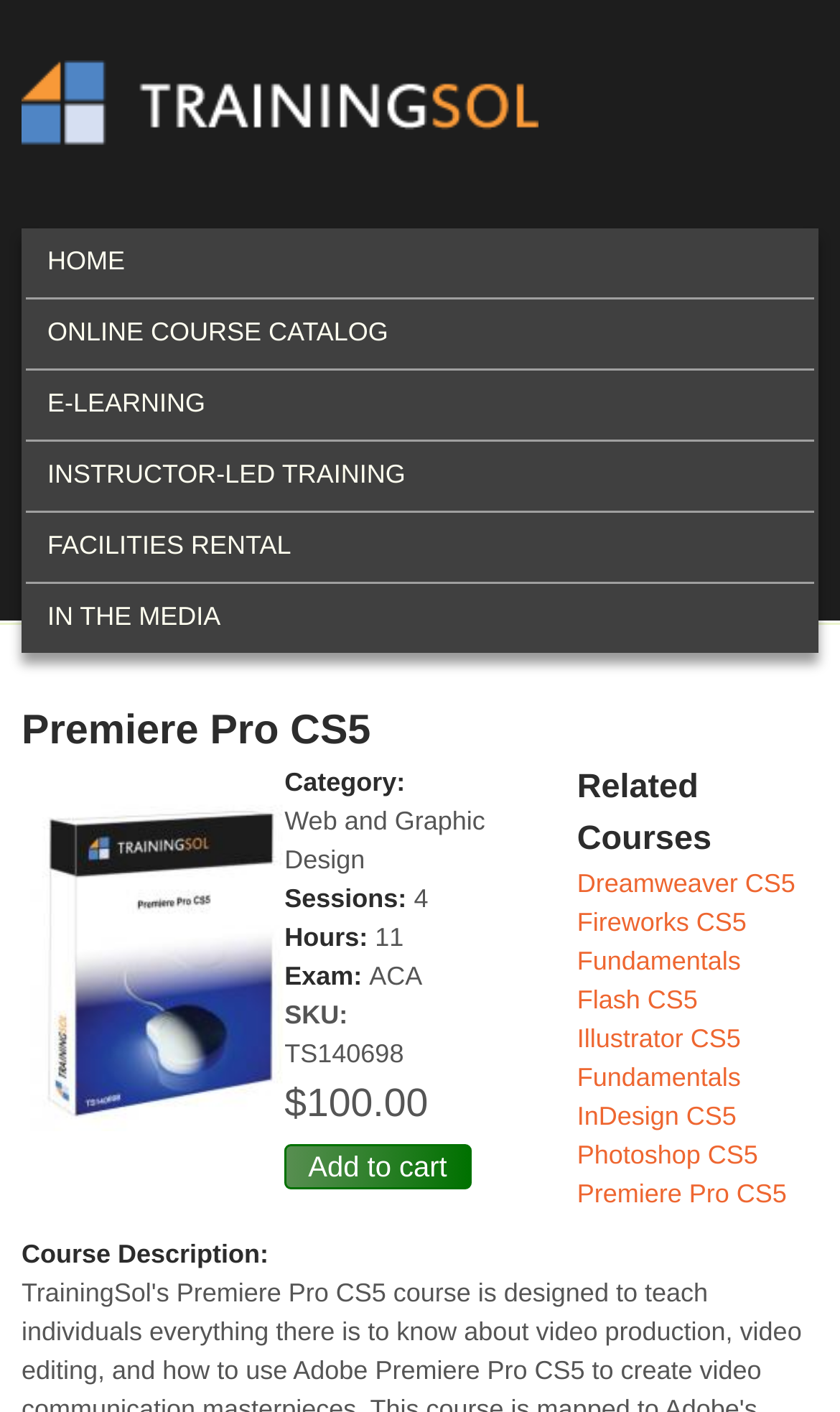Find the bounding box coordinates of the area to click in order to follow the instruction: "Click the 'Add to cart' button".

[0.339, 0.81, 0.56, 0.842]